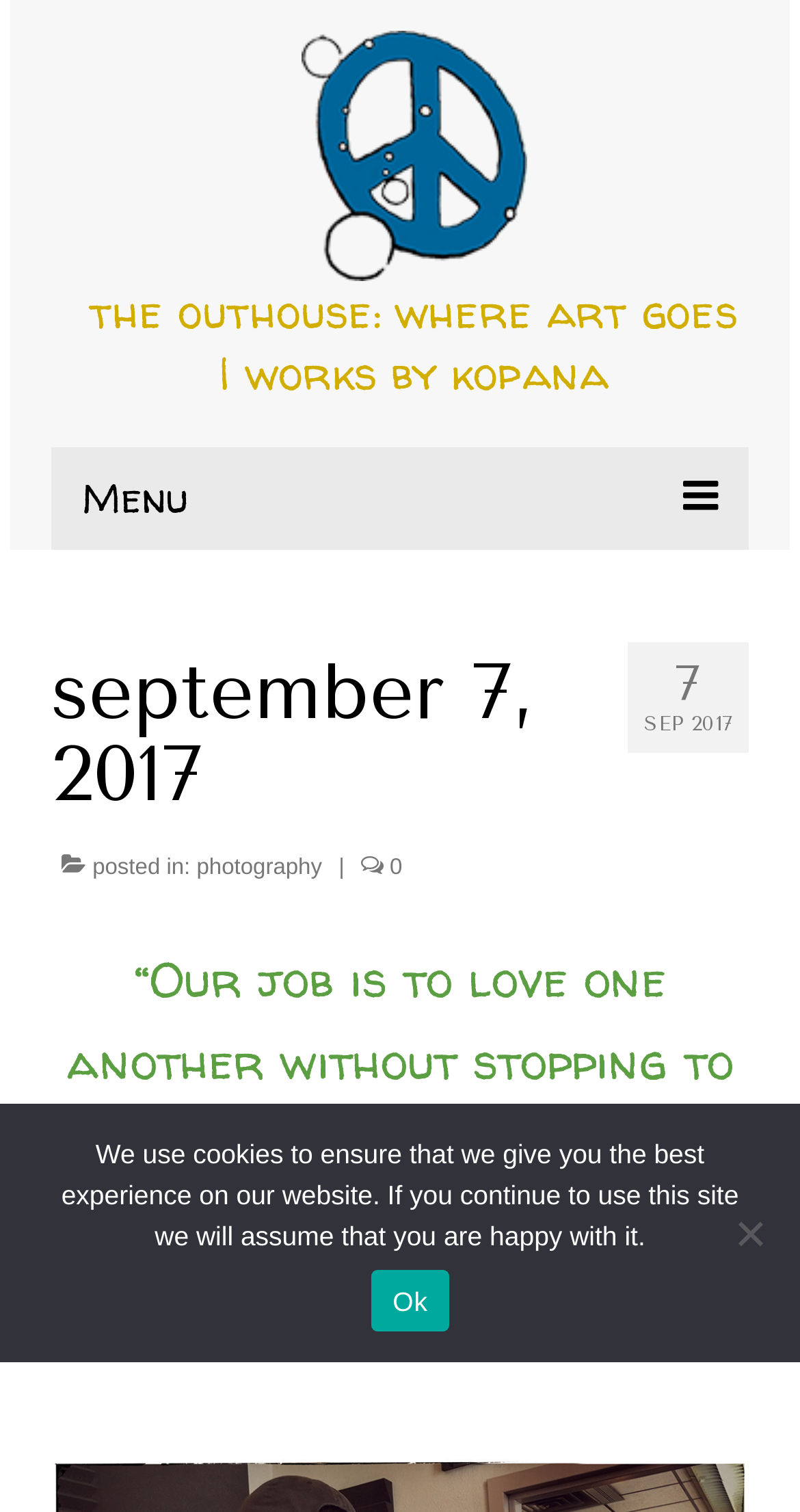What is the name of the website?
Look at the screenshot and respond with a single word or phrase.

The Outhouse